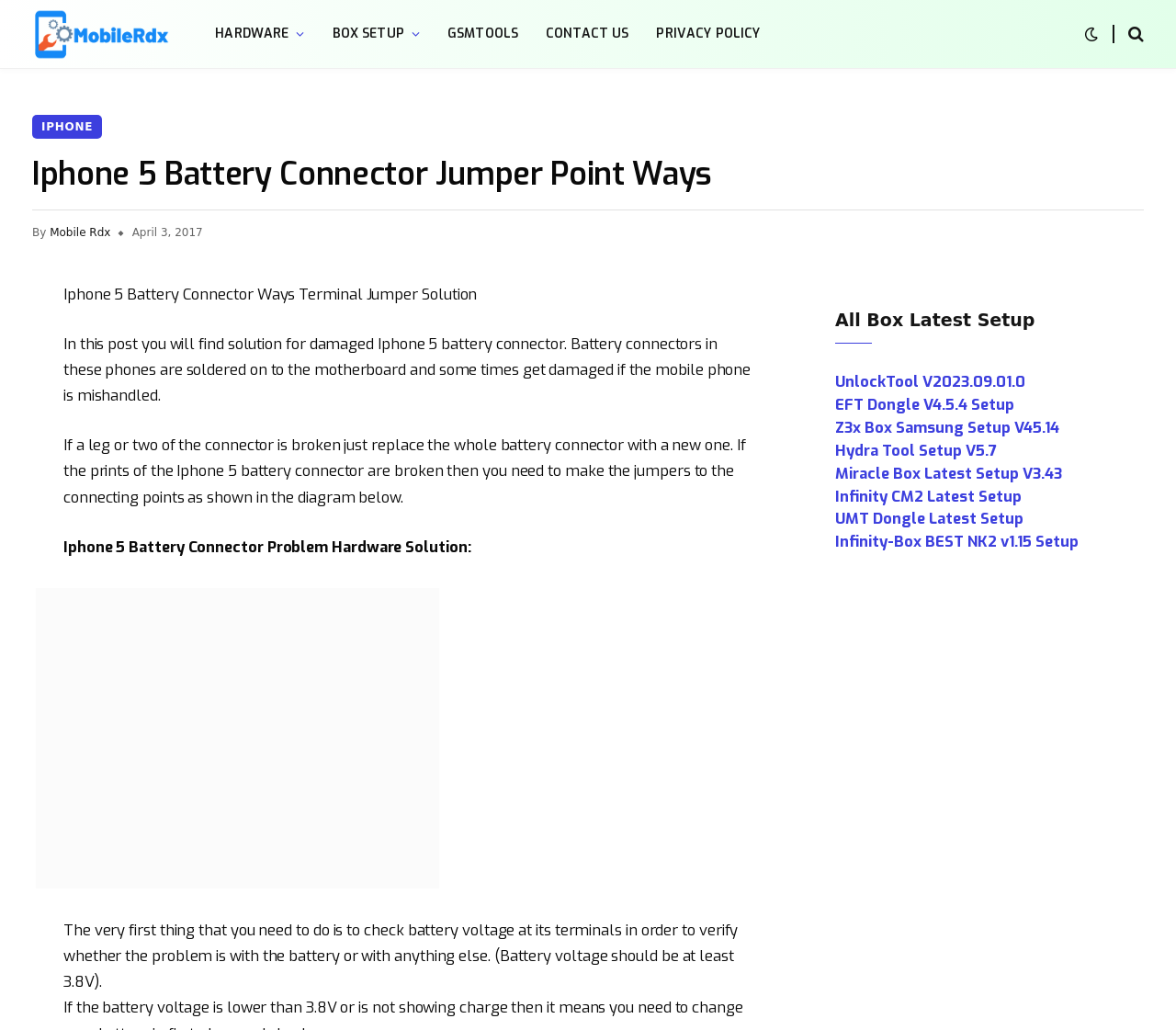Pinpoint the bounding box coordinates of the element that must be clicked to accomplish the following instruction: "Go to UnlockTool V2023.09.01.0". The coordinates should be in the format of four float numbers between 0 and 1, i.e., [left, top, right, bottom].

[0.71, 0.36, 0.872, 0.38]